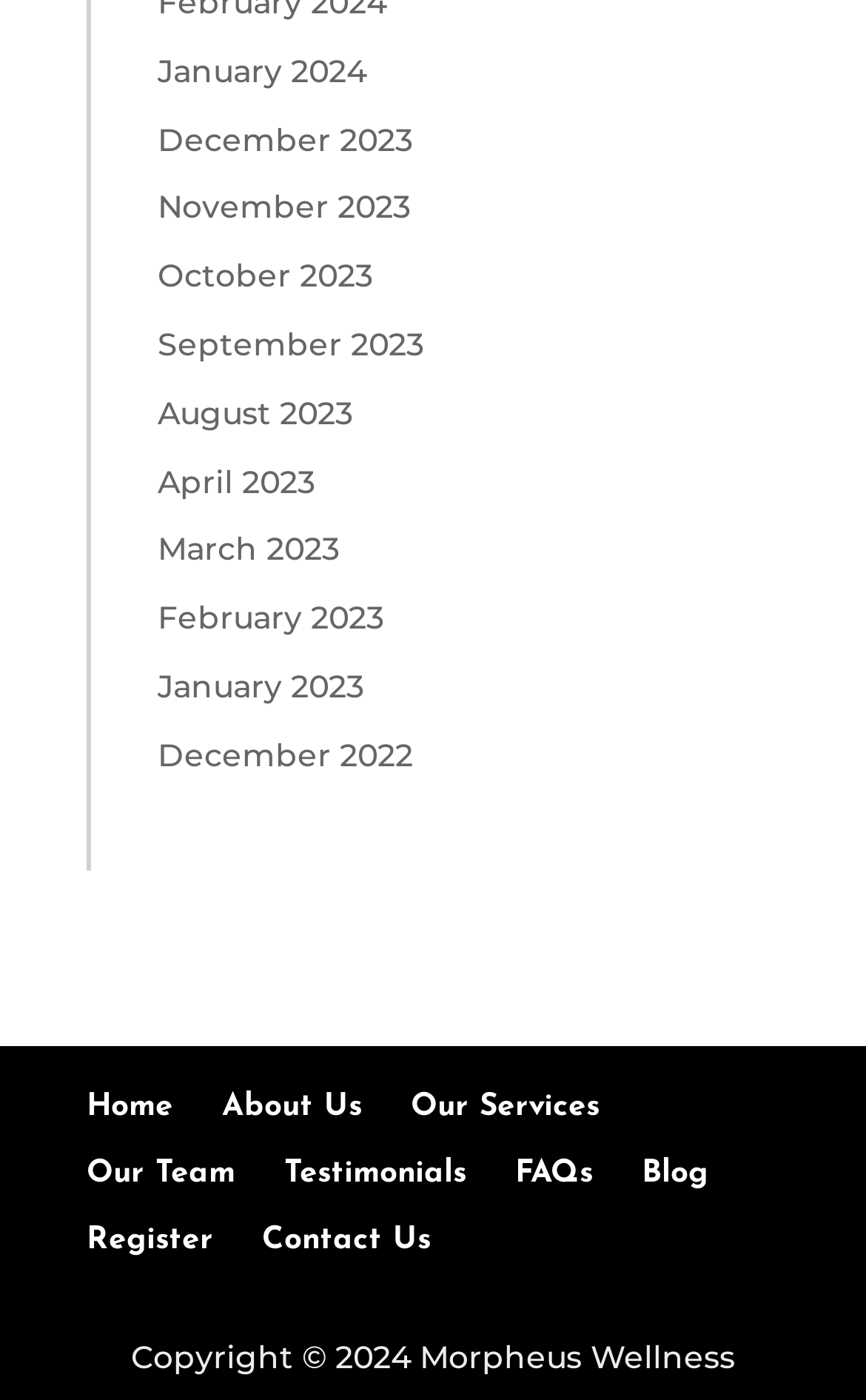Please determine the bounding box coordinates for the element that should be clicked to follow these instructions: "Register".

[0.1, 0.876, 0.246, 0.911]